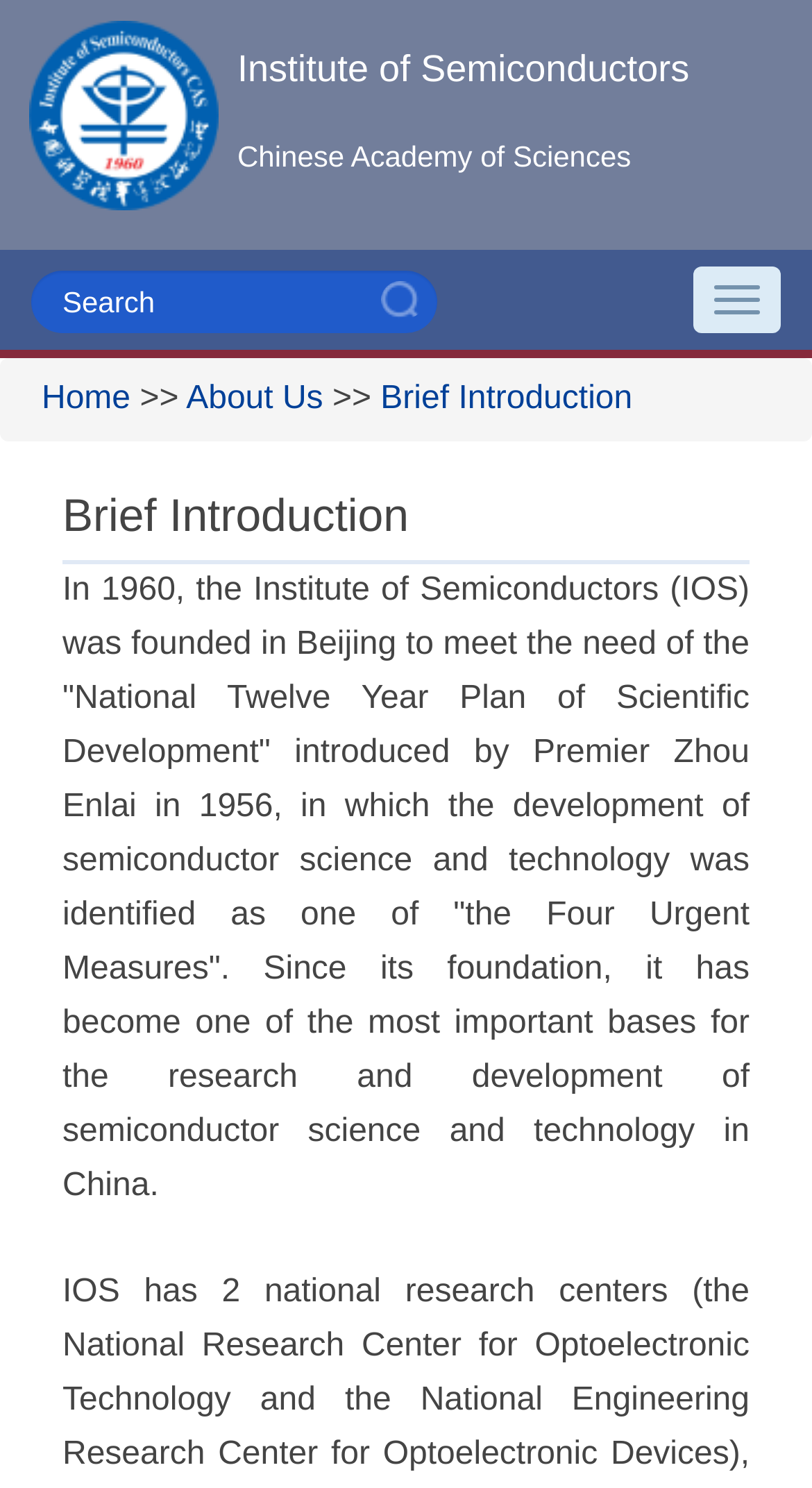Please find the bounding box for the following UI element description. Provide the coordinates in (top-left x, top-left y, bottom-right x, bottom-right y) format, with values between 0 and 1: Home

[0.051, 0.256, 0.161, 0.28]